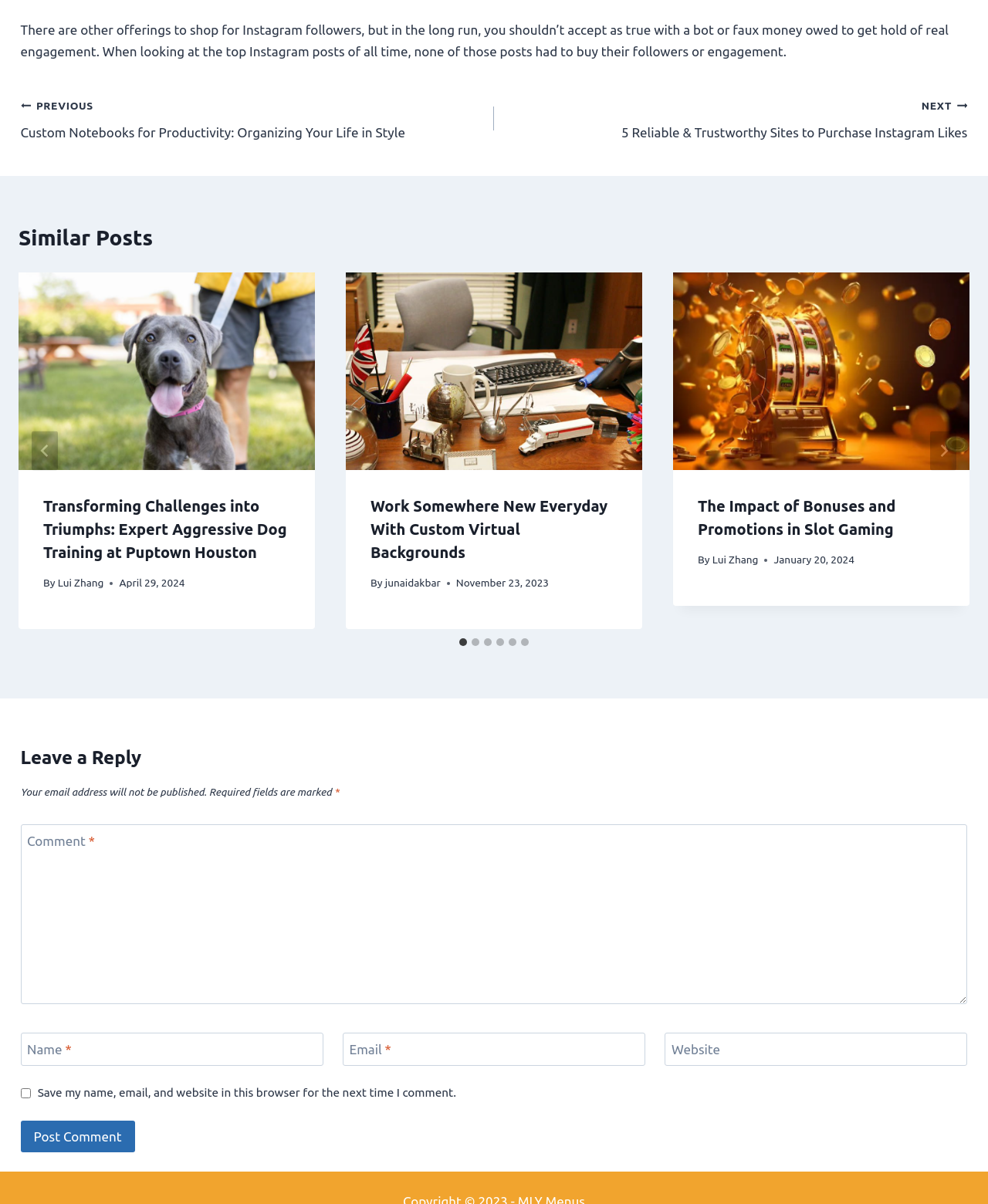What is the navigation option above the similar posts section?
Please provide an in-depth and detailed response to the question.

The navigation option above the similar posts section is 'Posts', which suggests that the user can navigate to other posts or categories of posts.